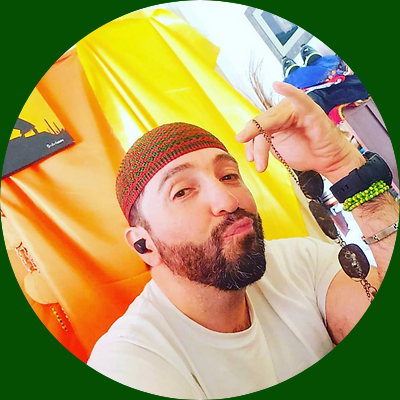How many years of experience does Baba Victor have as a Babalawo?
Using the image as a reference, give an elaborate response to the question.

According to the caption, Baba Victor has over 20 years of experience as a Babalawo, which is a testament to his expertise in the spiritual practices of Ifa Lucumi.